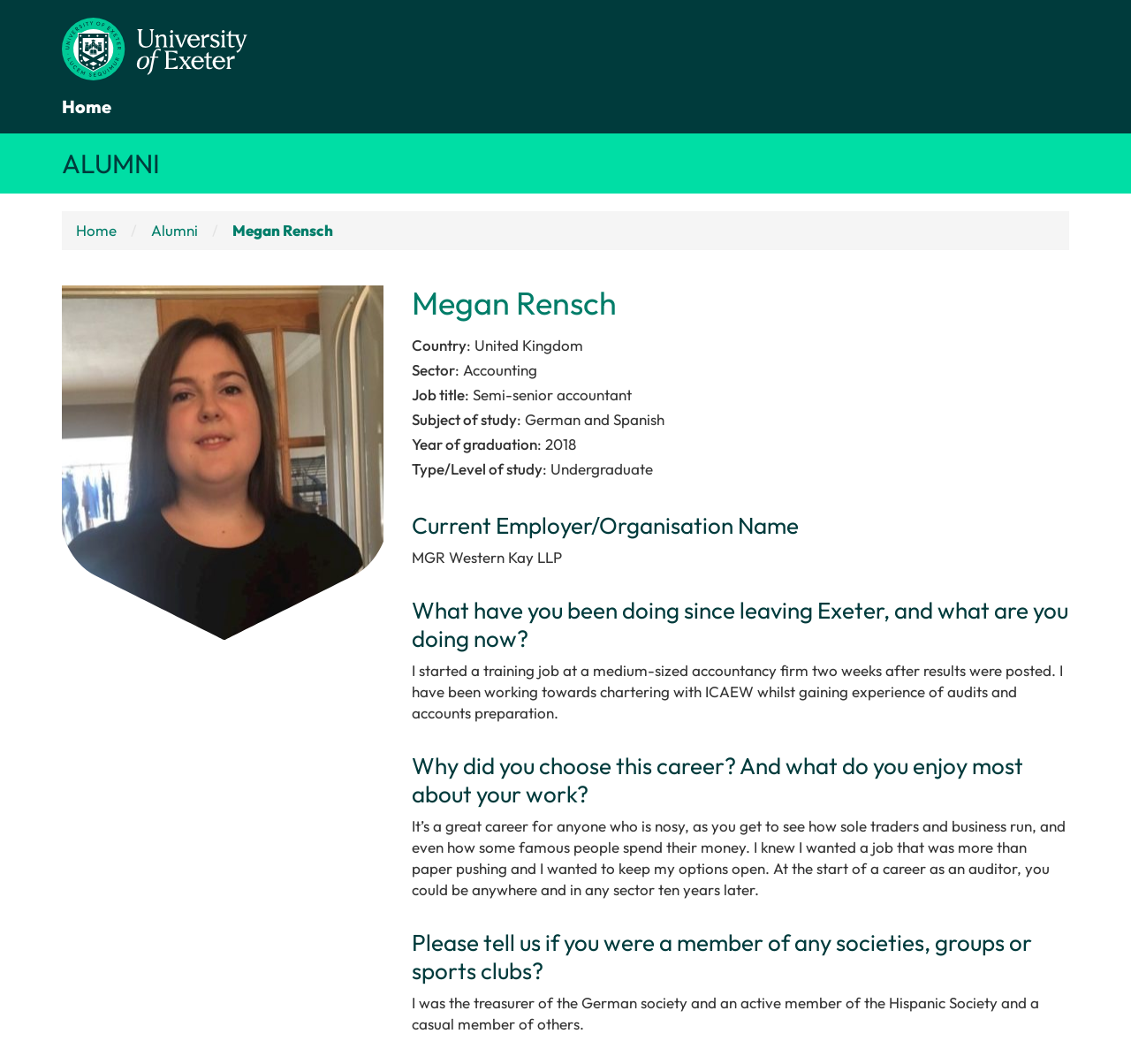Give a full account of the webpage's elements and their arrangement.

The webpage is about an alumni profile, specifically Megan Rensch. At the top, there are several links, including "Alumni", "Home", and "ALUMNI", which are positioned horizontally and relatively close to each other. Below these links, there is a profile picture of Megan Rensch, accompanied by her name in a larger font.

The profile section is divided into several categories, including "Country", "Sector", "Job title", "Subject of study", "Year of graduation", and "Type/Level of study". Each category has a label followed by a colon and the corresponding information. For example, "Country: United Kingdom" and "Job title: Semi-senior accountant".

Below the profile section, there are three main headings: "Current Employer/Organisation Name", "What have you been doing since leaving Exeter, and what are you doing now?", and "Why did you choose this career? And what do you enjoy most about your work?". Each heading is followed by a paragraph of text that provides more information about Megan's career and experiences.

The "Current Employer/Organisation Name" section displays the name of Megan's current employer, MGR Western Kay LLP. The "What have you been doing since leaving Exeter, and what are you doing now?" section describes Megan's job experience and her goals, including working towards chartering with ICAEW. The "Why did you choose this career? And what do you enjoy most about your work?" section explains why Megan chose to pursue a career in accounting and what she enjoys about her work.

Finally, there is a section titled "Please tell us if you were a member of any societies, groups or sports clubs?", which mentions Megan's involvement in the German society, Hispanic Society, and other groups during her time at Exeter.